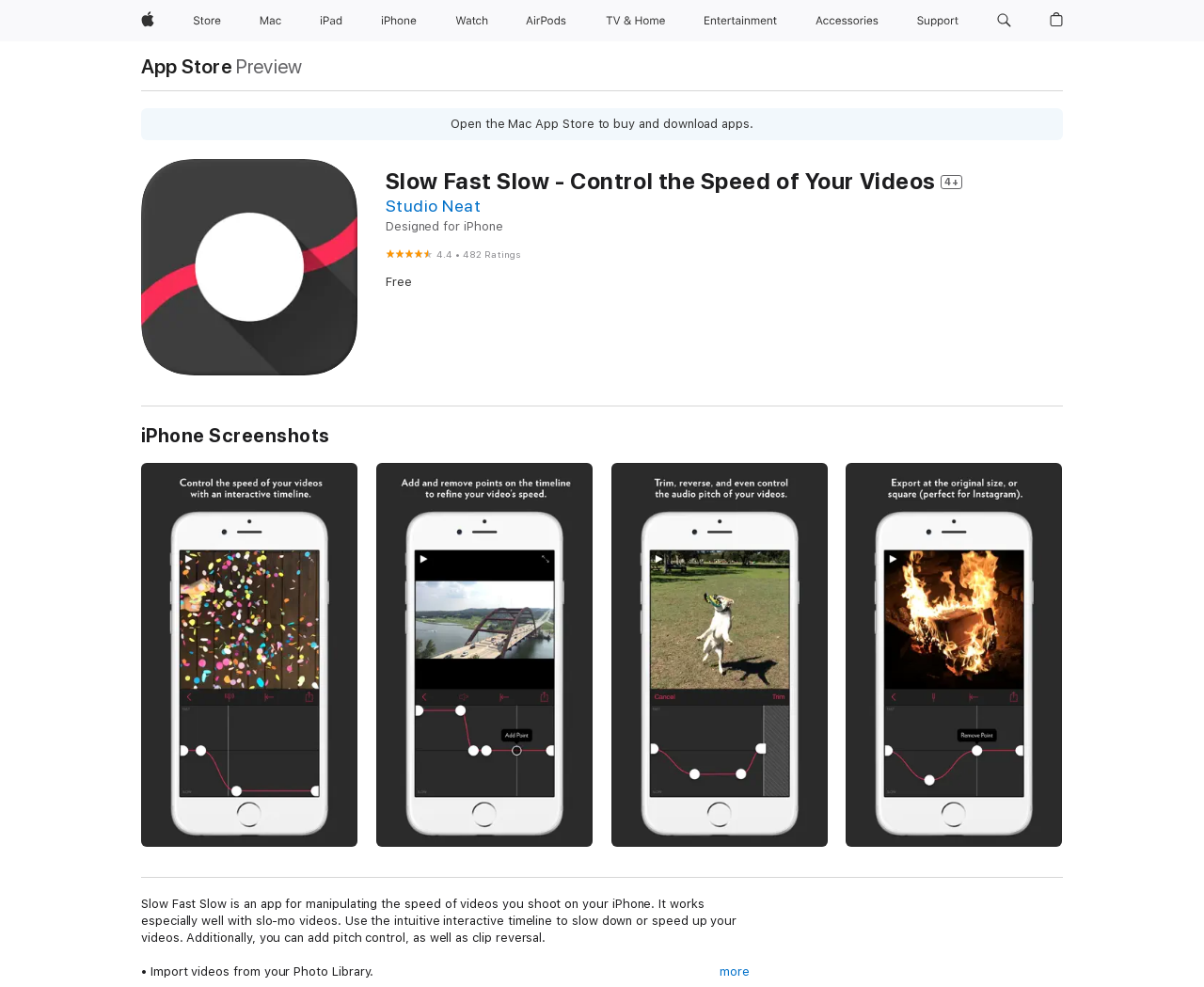Determine the bounding box coordinates for the clickable element to execute this instruction: "Check iPhone Screenshots". Provide the coordinates as four float numbers between 0 and 1, i.e., [left, top, right, bottom].

[0.117, 0.43, 0.883, 0.453]